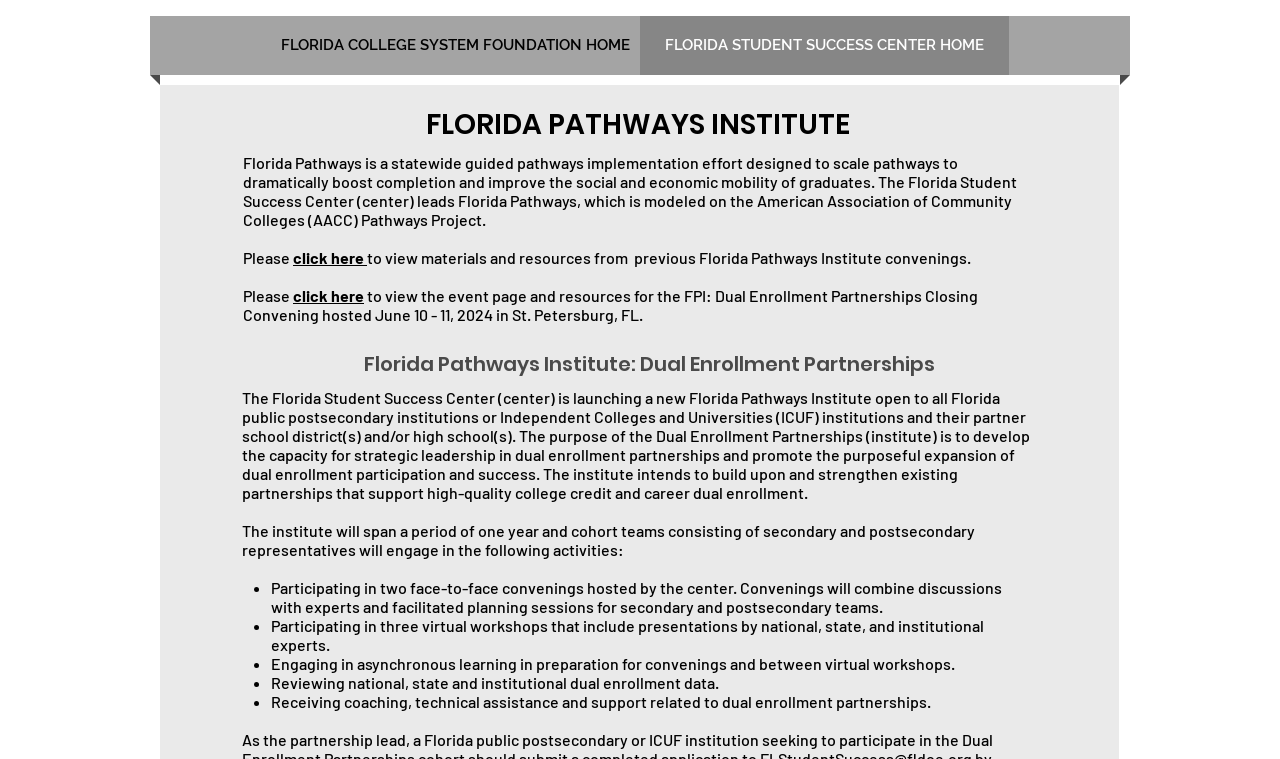Extract the primary headline from the webpage and present its text.

FLORIDA PATHWAYS INSTITUTE